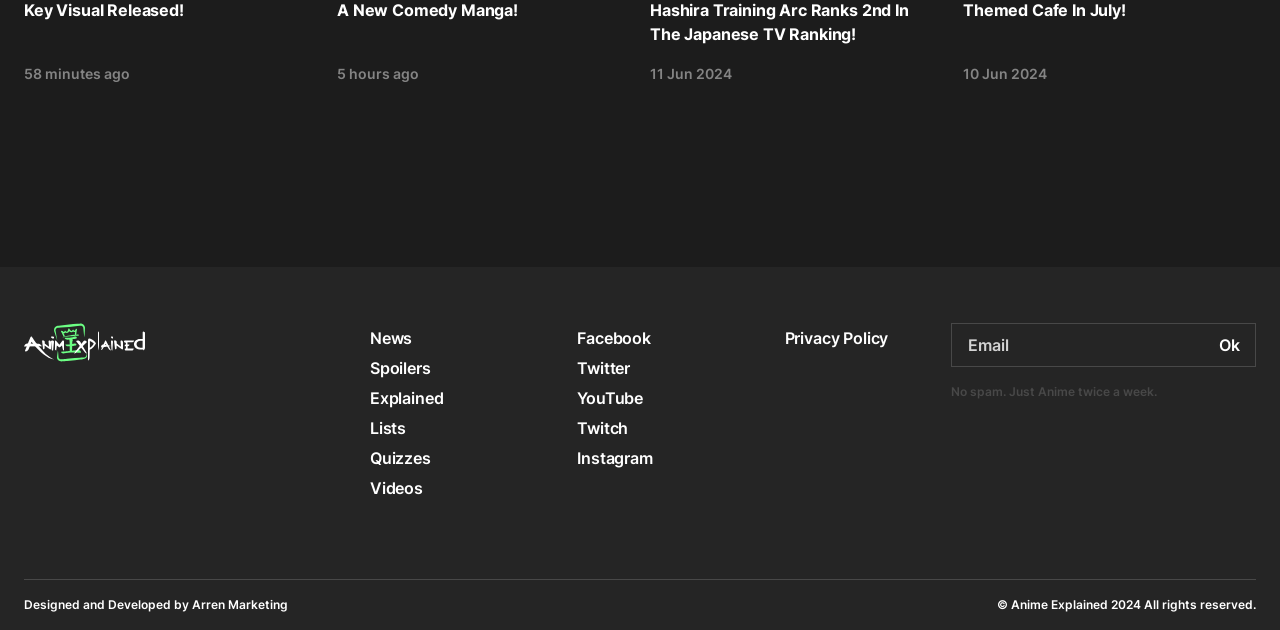Pinpoint the bounding box coordinates of the clickable element to carry out the following instruction: "Click on Feedback."

None